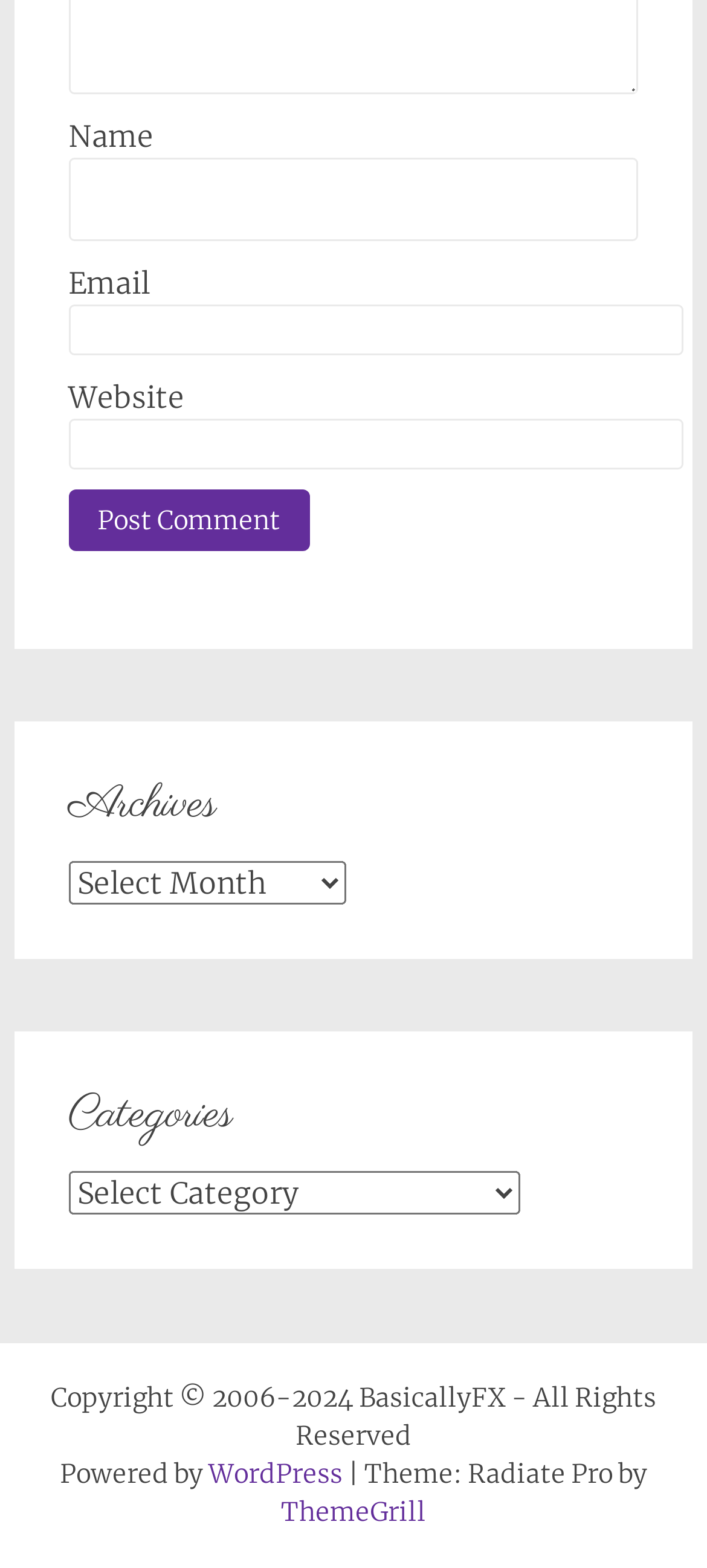Give the bounding box coordinates for the element described as: "parent_node: Name name="author"".

[0.097, 0.101, 0.903, 0.154]